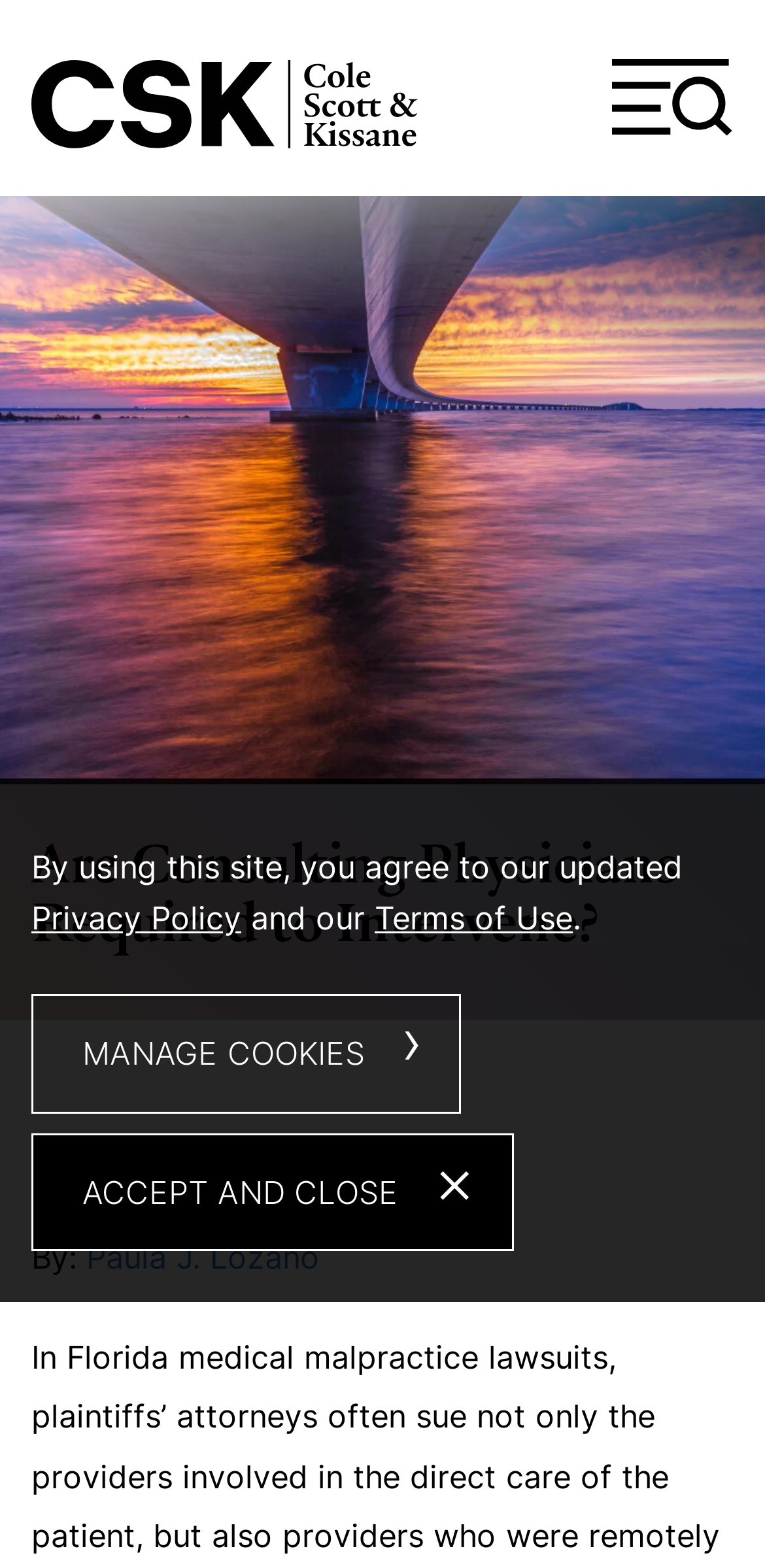Please predict the bounding box coordinates of the element's region where a click is necessary to complete the following instruction: "Jump to a specific page". The coordinates should be represented by four float numbers between 0 and 1, i.e., [left, top, right, bottom].

[0.151, 0.006, 0.5, 0.057]